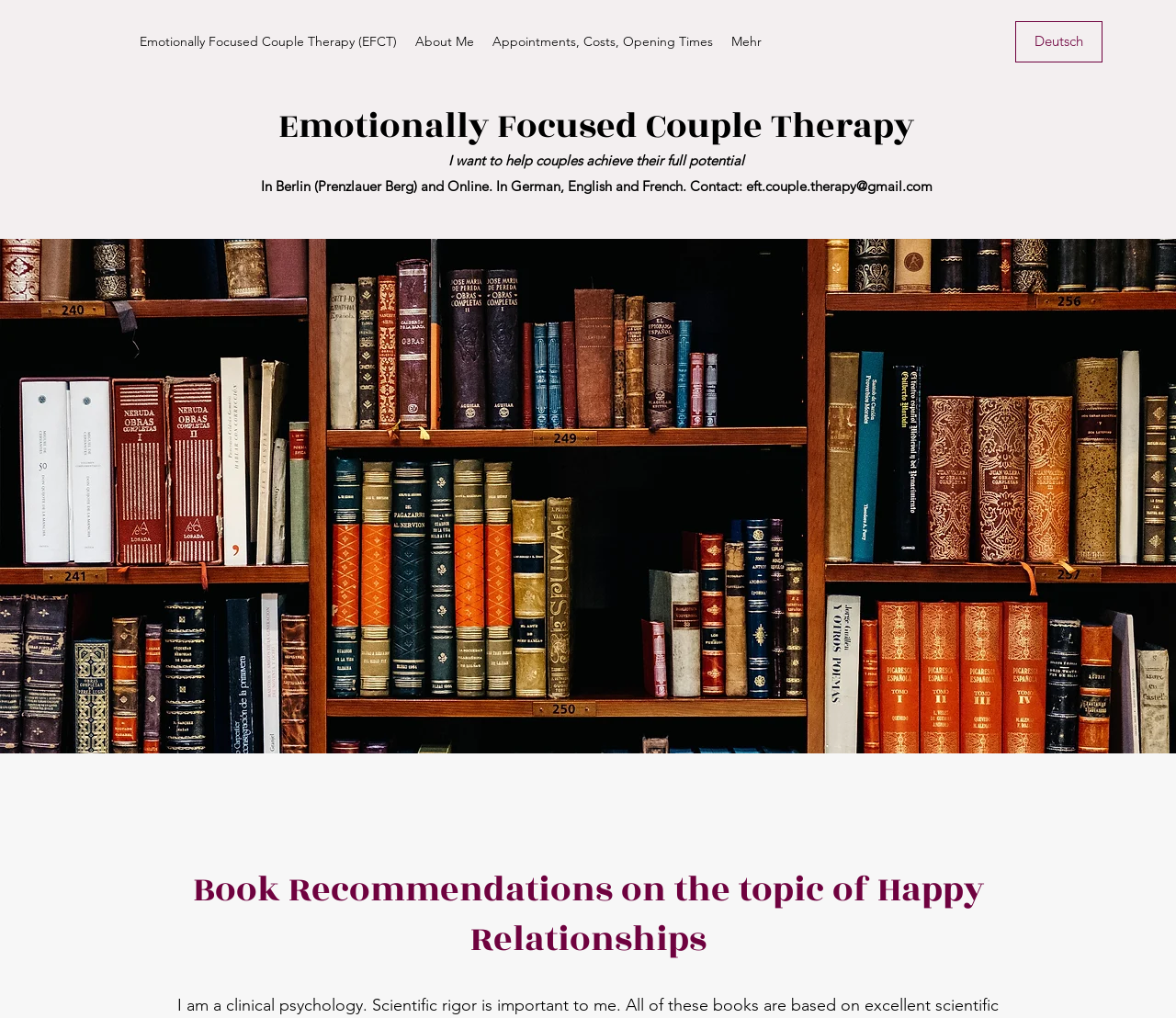What is the email address for contacting the therapist?
Please respond to the question with a detailed and well-explained answer.

The email address for contacting the therapist is provided in the link 'In German, English and French. Contact: eft.couple.therapy@gmail.com', which is likely to be the email address for contacting the therapist.